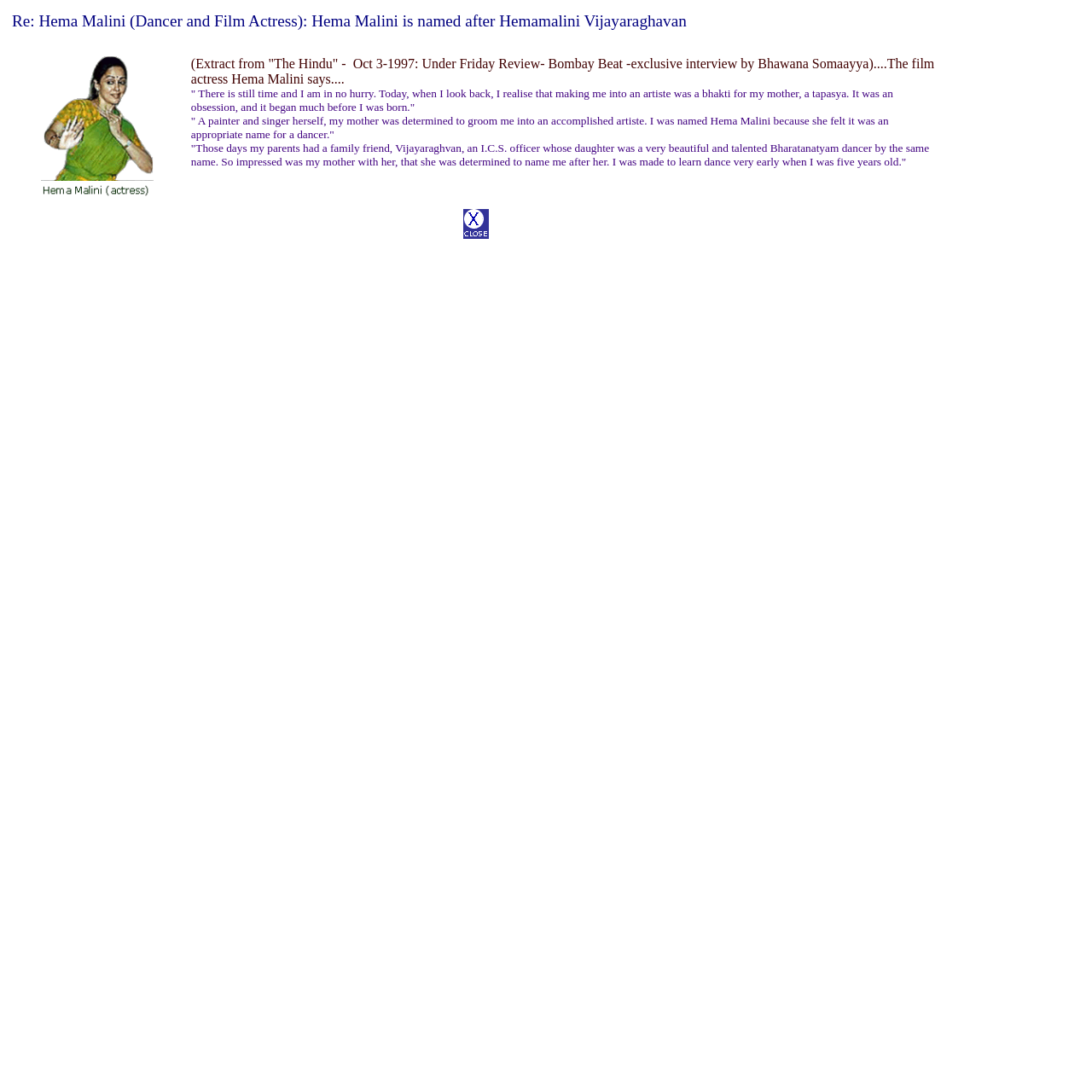What is the purpose of Hema Malini's mother in grooming her into an artiste?
Please ensure your answer is as detailed and informative as possible.

According to the text in the LayoutTableCell, Hema Malini's mother was determined to groom her into an accomplished artiste, and it was an obsession for her.